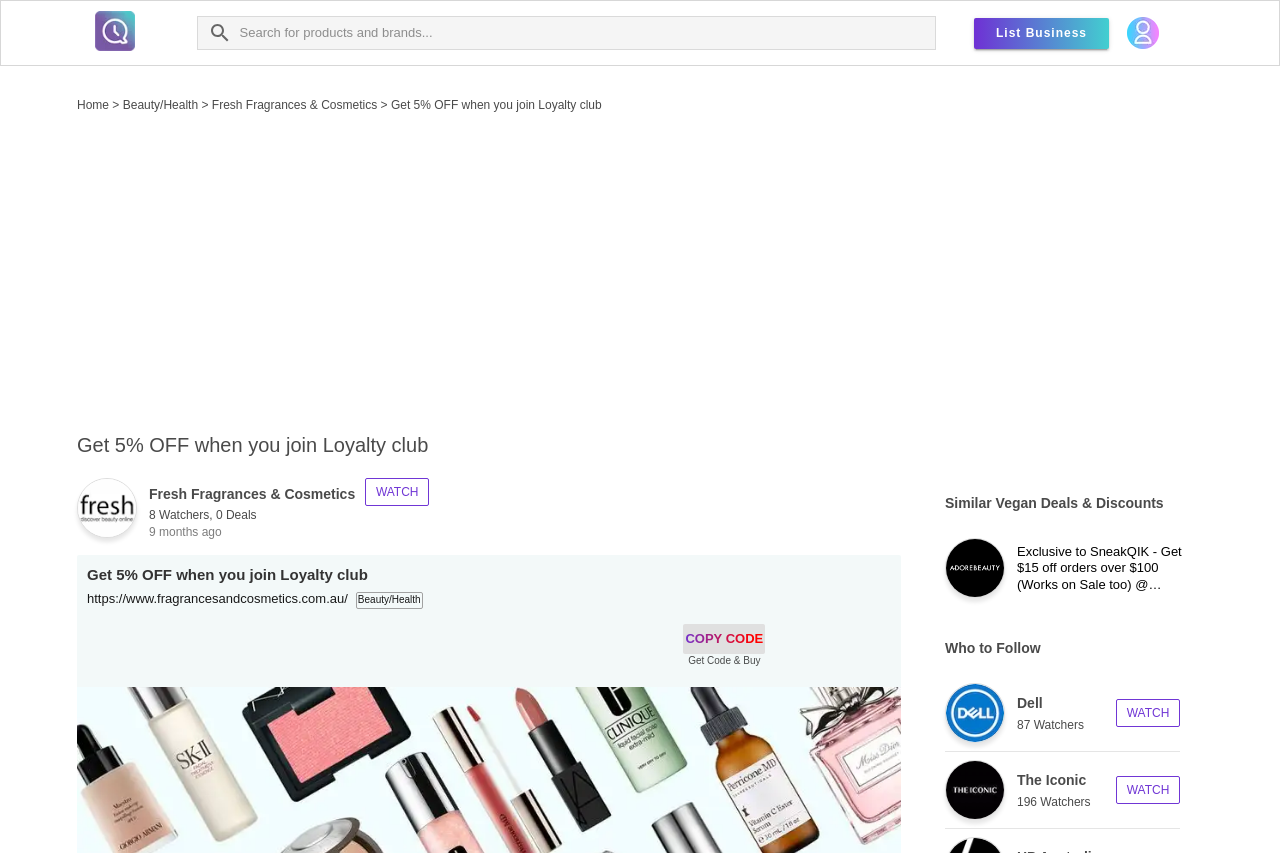Given the description of the UI element: "WATCH", predict the bounding box coordinates in the form of [left, top, right, bottom], with each value being a float between 0 and 1.

[0.872, 0.91, 0.922, 0.943]